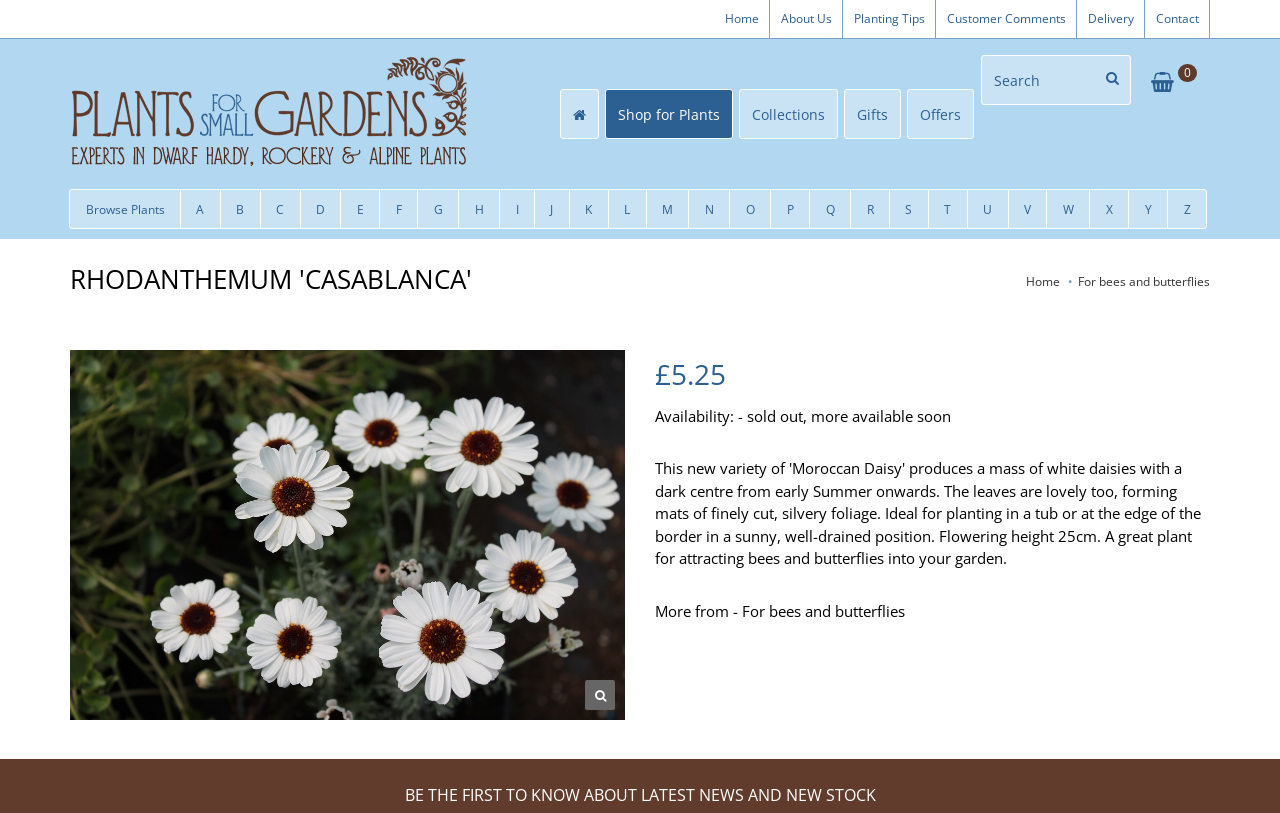Determine the bounding box for the UI element described here: "T".

[0.725, 0.232, 0.756, 0.282]